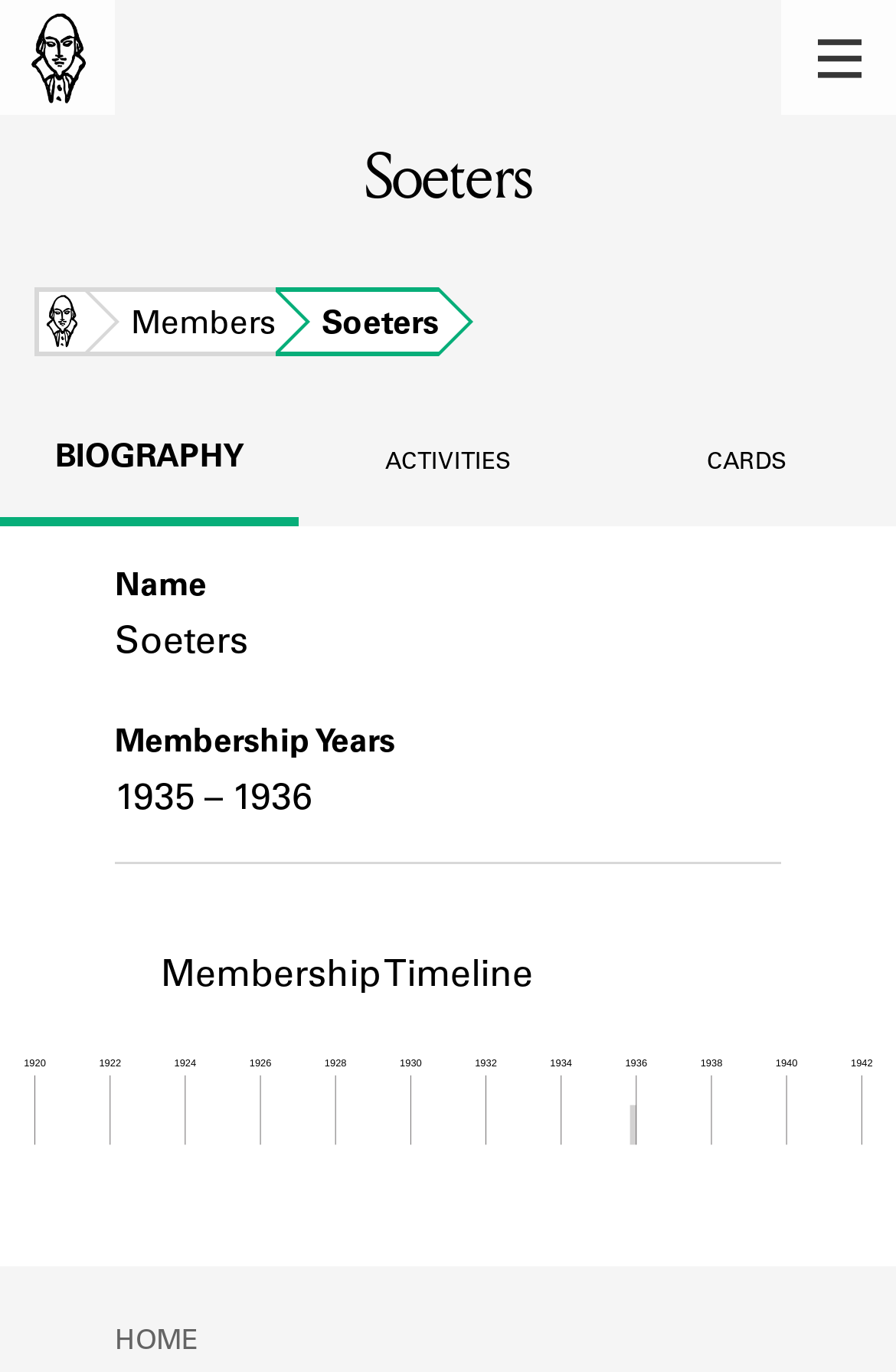Can you find the bounding box coordinates for the element that needs to be clicked to execute this instruction: "view membership timeline"? The coordinates should be given as four float numbers between 0 and 1, i.e., [left, top, right, bottom].

[0.128, 0.697, 0.872, 0.729]